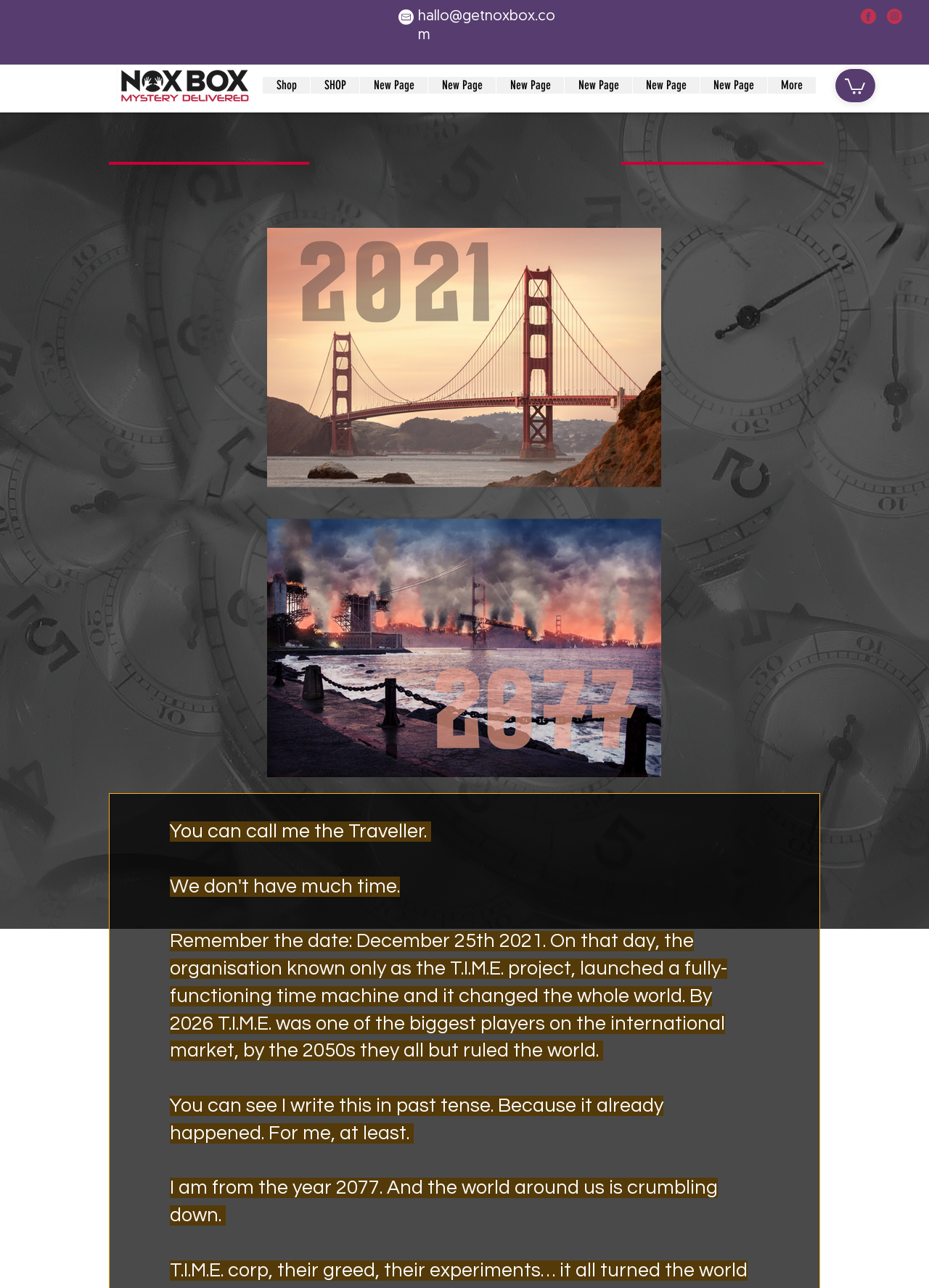Analyze the image and answer the question with as much detail as possible: 
What is the logo of the website?

The logo of the website is located at the top left corner of the webpage, and it is an image with the text 'Nox Box Logo'.